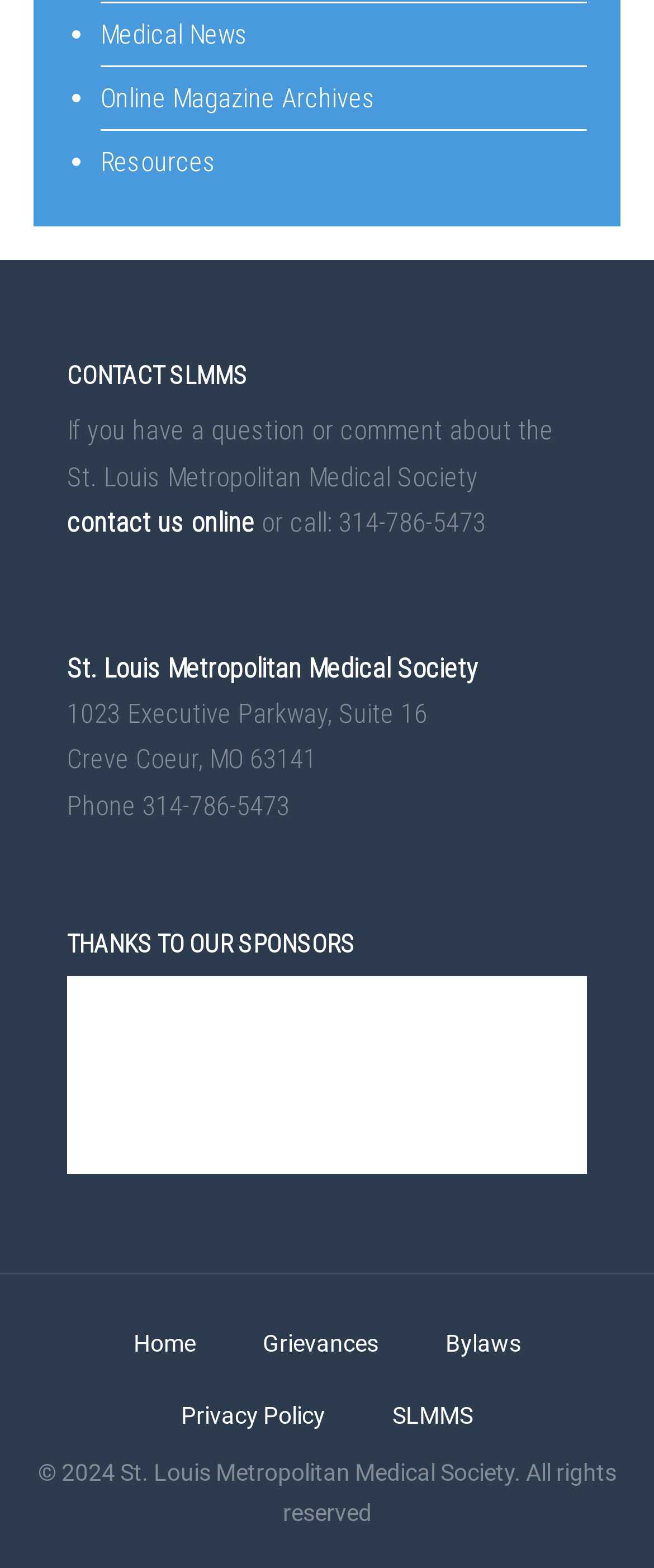Please find and report the bounding box coordinates of the element to click in order to perform the following action: "Check Privacy Policy". The coordinates should be expressed as four float numbers between 0 and 1, in the format [left, top, right, bottom].

[0.226, 0.881, 0.549, 0.927]